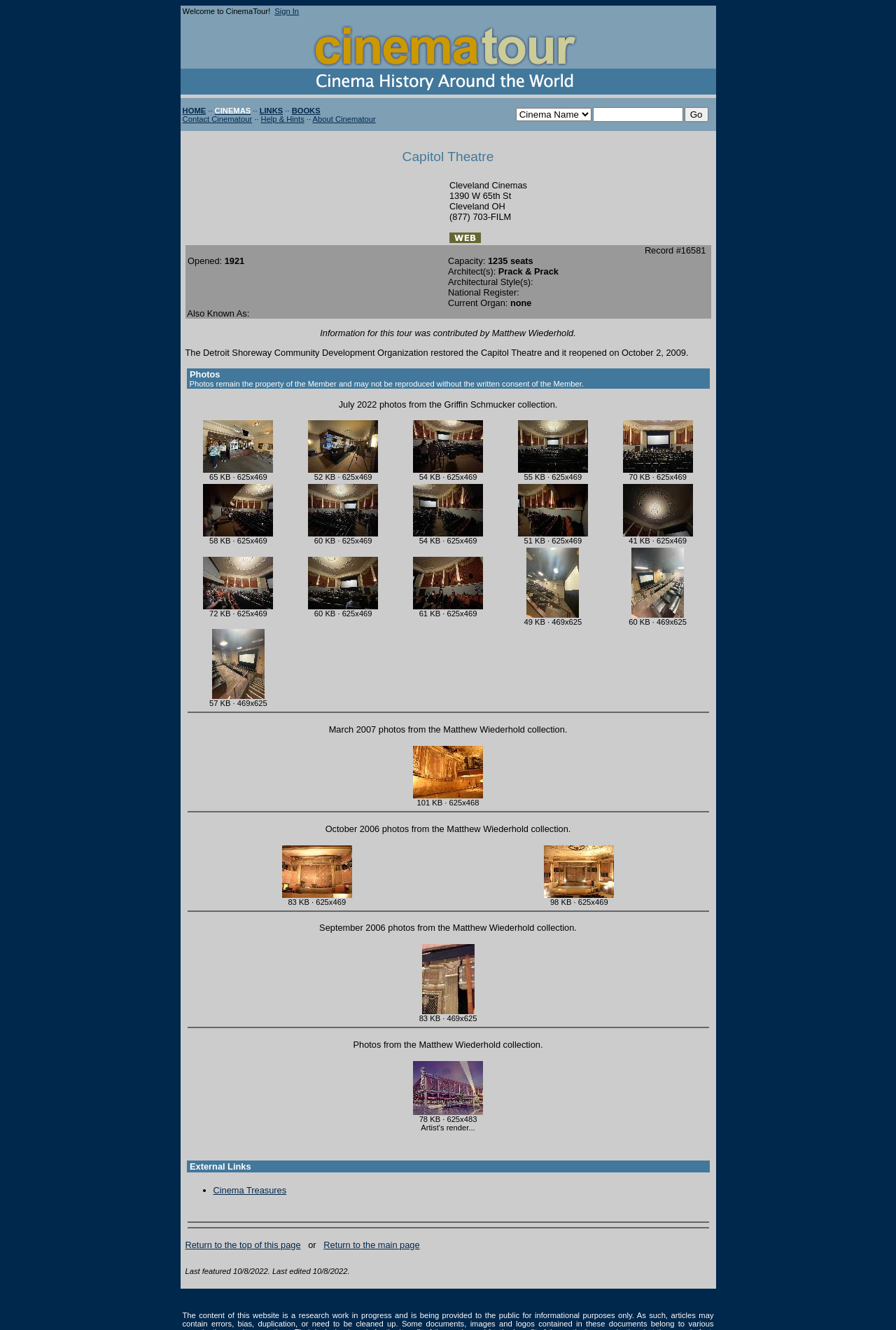Produce a meticulous description of the webpage.

The webpage is about CinemaTour, a website that provides extensive listings of cinemas around the world, along with photos, general information, and more. At the top of the page, there is a welcome message and a sign-in link. Below that, there is a logo image and a navigation menu with links to different sections of the website, including HOME, CINEMAS, LINKS, BOOKS, and more.

The main content of the page is about the Capitol Theatre in Cleveland, Ohio. There is a brief description of the theatre, including its address, phone number, and a link to visit its website. Below that, there are several sections of information, including the theatre's record number, opening year, capacity, architects, and architectural style.

There is also a section about the theatre's history, including information about its restoration and reopening. Additionally, there are several links to photos of the theatre, with descriptions of the photo sizes and resolutions.

Overall, the webpage is well-organized and easy to navigate, with a clear focus on providing information about cinemas around the world.